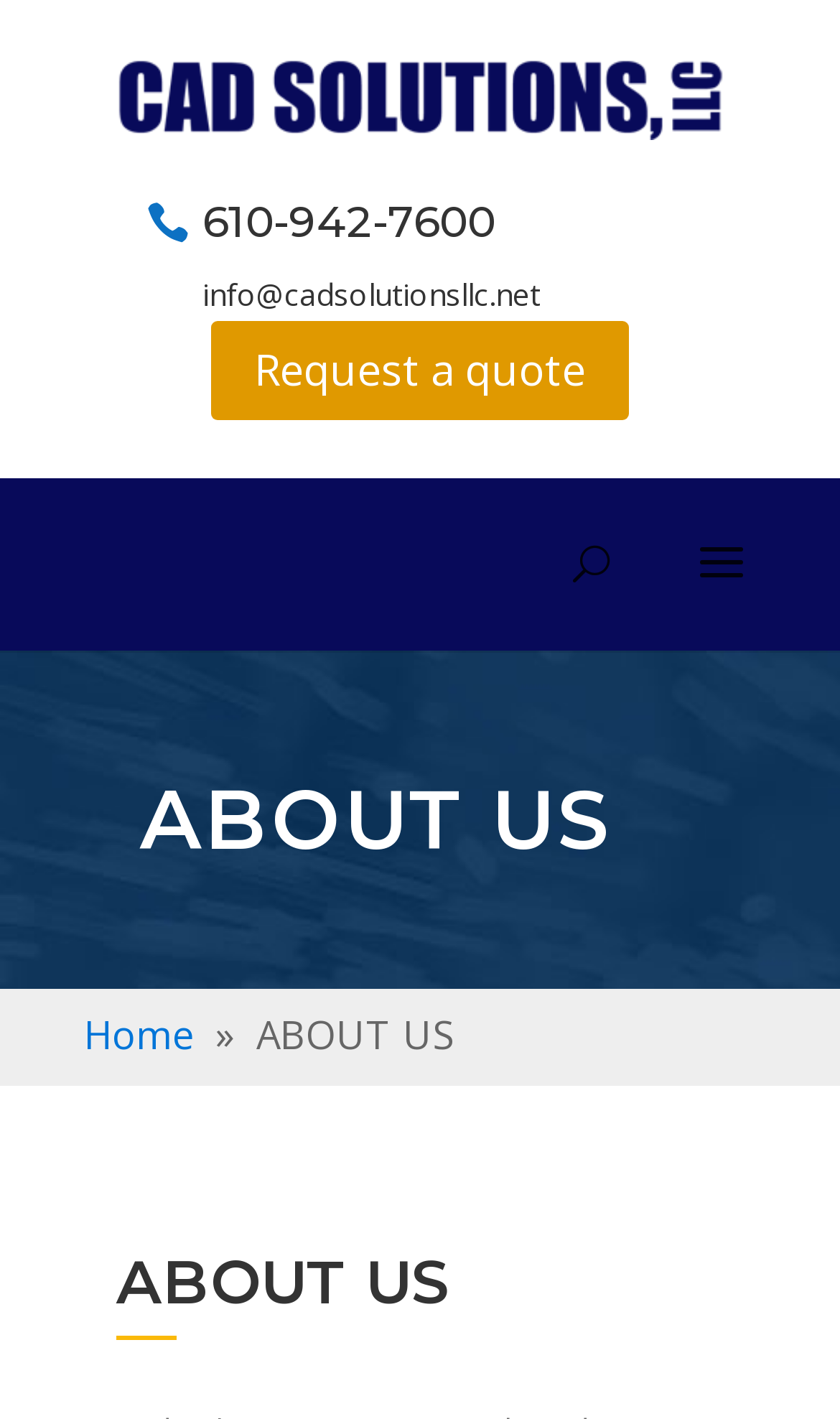Describe all significant elements and features of the webpage.

The webpage is about CAD Services and has an "About Us" section. At the top, there are three links: one with no text, another with a phone number "610-942-7600", and a third with an email address "info@cadsolutionsllc.net". Next to the email link, there is a "Request a quote" link. 

In the middle of the page, there is a search bar with a label "Search for:". 

Below the search bar, there is a large heading that reads "ABOUT US". 

At the bottom of the page, there is a navigation section with a "Home" link, followed by a text "ABOUT US" with an arrow symbol. Below this navigation section, there is another "ABOUT US" heading.